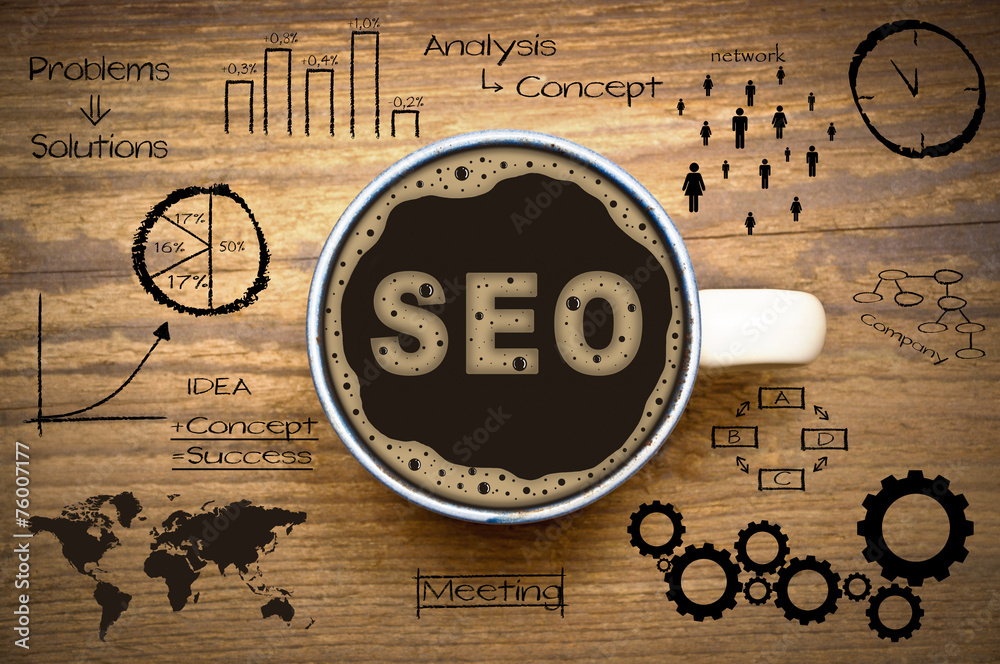What is the theme conveyed by the composition?
By examining the image, provide a one-word or phrase answer.

Merging of creativity and strategy